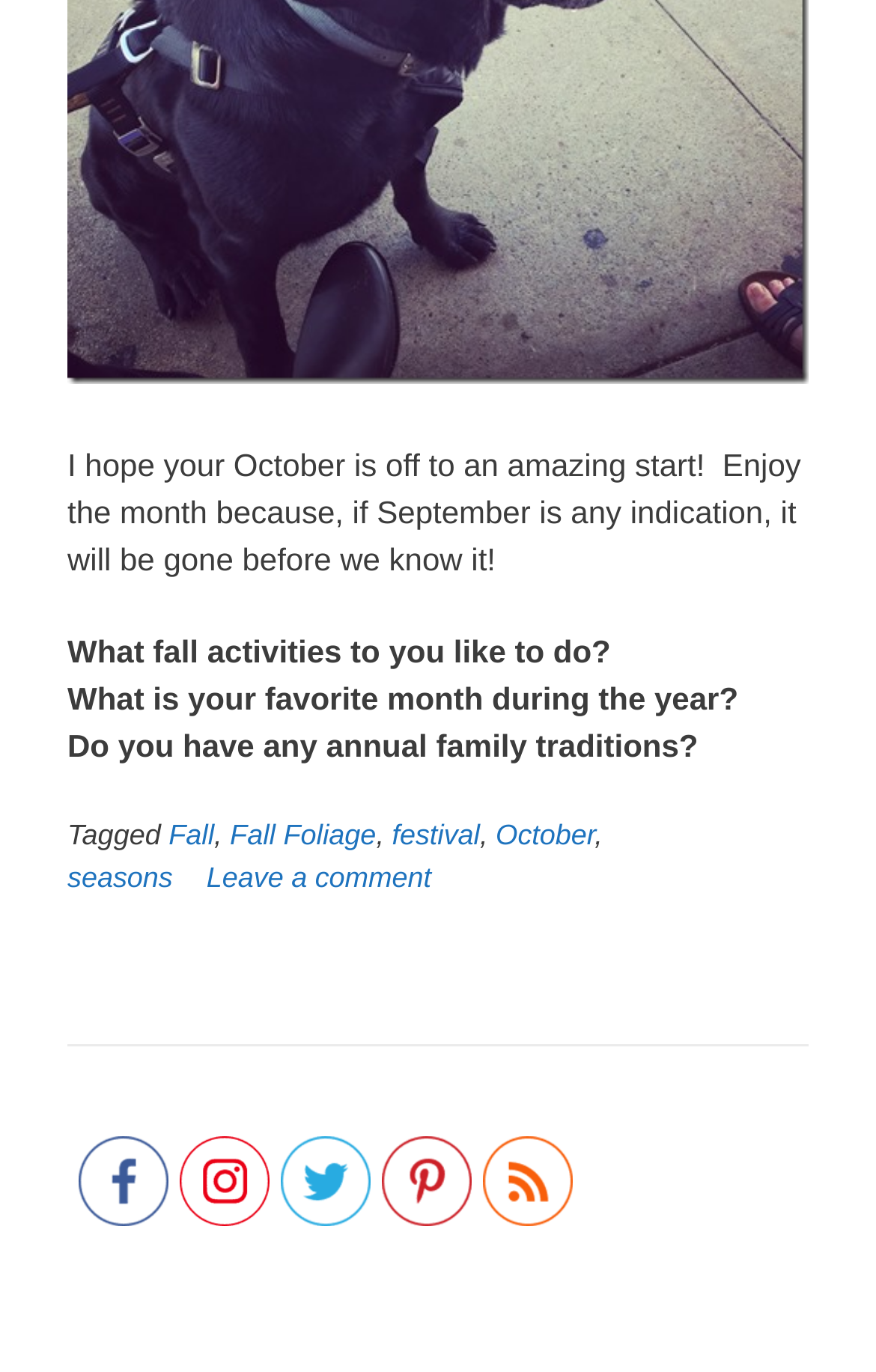What is the first sentence of the webpage?
Identify the answer in the screenshot and reply with a single word or phrase.

I hope your October is off to an amazing start!